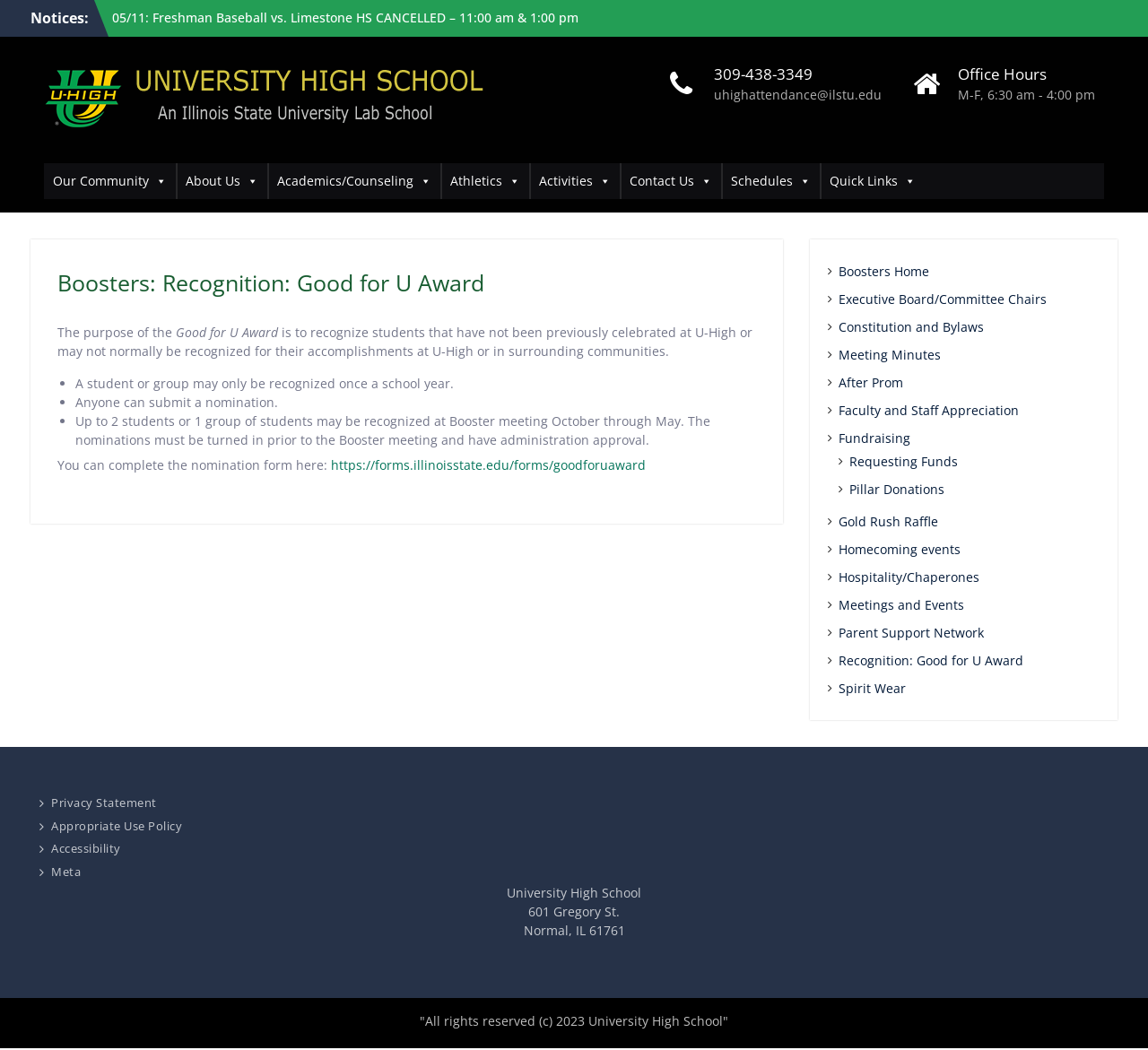Provide the bounding box coordinates of the HTML element described by the text: "Recognition: Good for U Award". The coordinates should be in the format [left, top, right, bottom] with values between 0 and 1.

[0.731, 0.621, 0.892, 0.637]